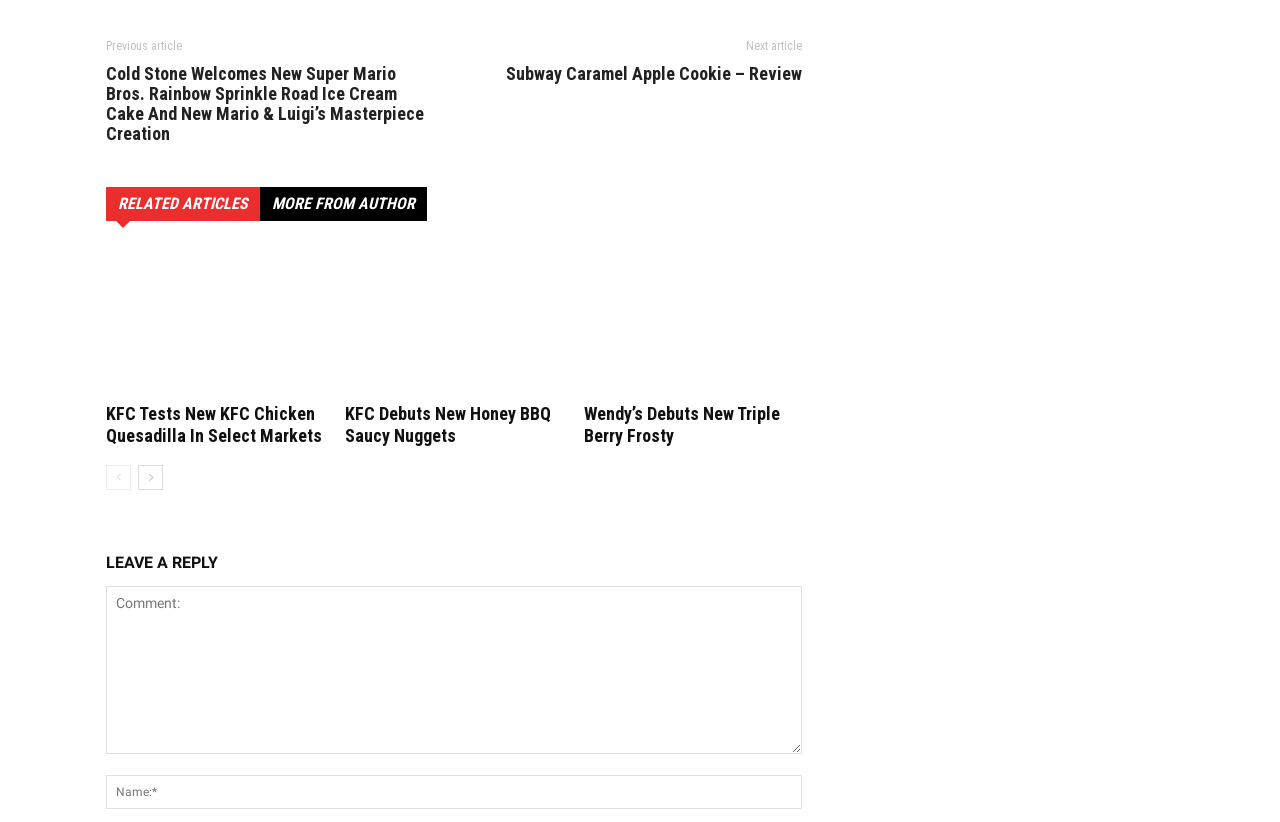Pinpoint the bounding box coordinates of the area that must be clicked to complete this instruction: "View the 'KFC Tests New KFC Chicken Quesadilla In Select Markets' image".

[0.083, 0.301, 0.253, 0.483]